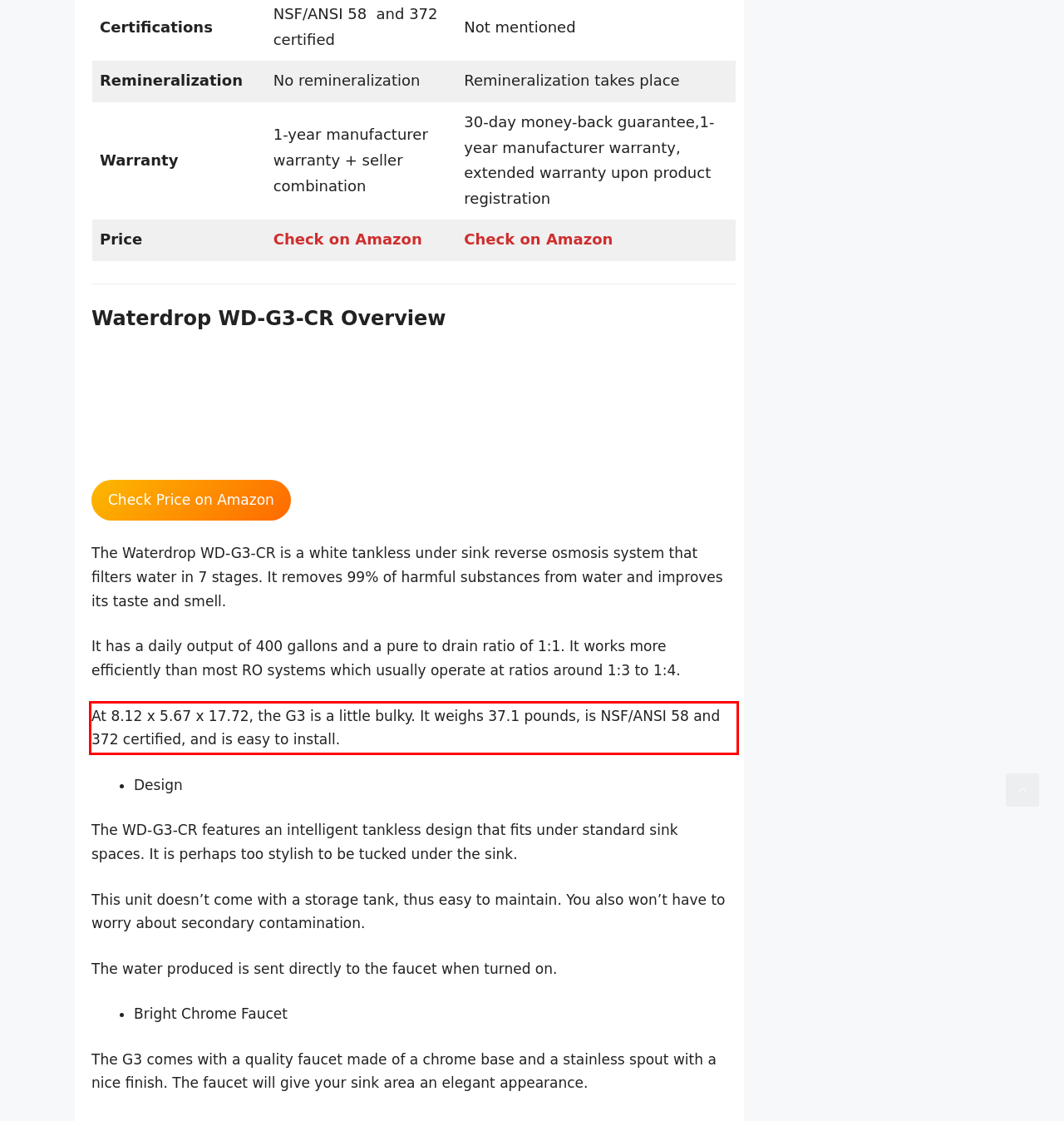Examine the webpage screenshot and use OCR to obtain the text inside the red bounding box.

At 8.12 x 5.67 x 17.72, the G3 is a little bulky. It weighs 37.1 pounds, is NSF/ANSI 58 and 372 certified, and is easy to install.